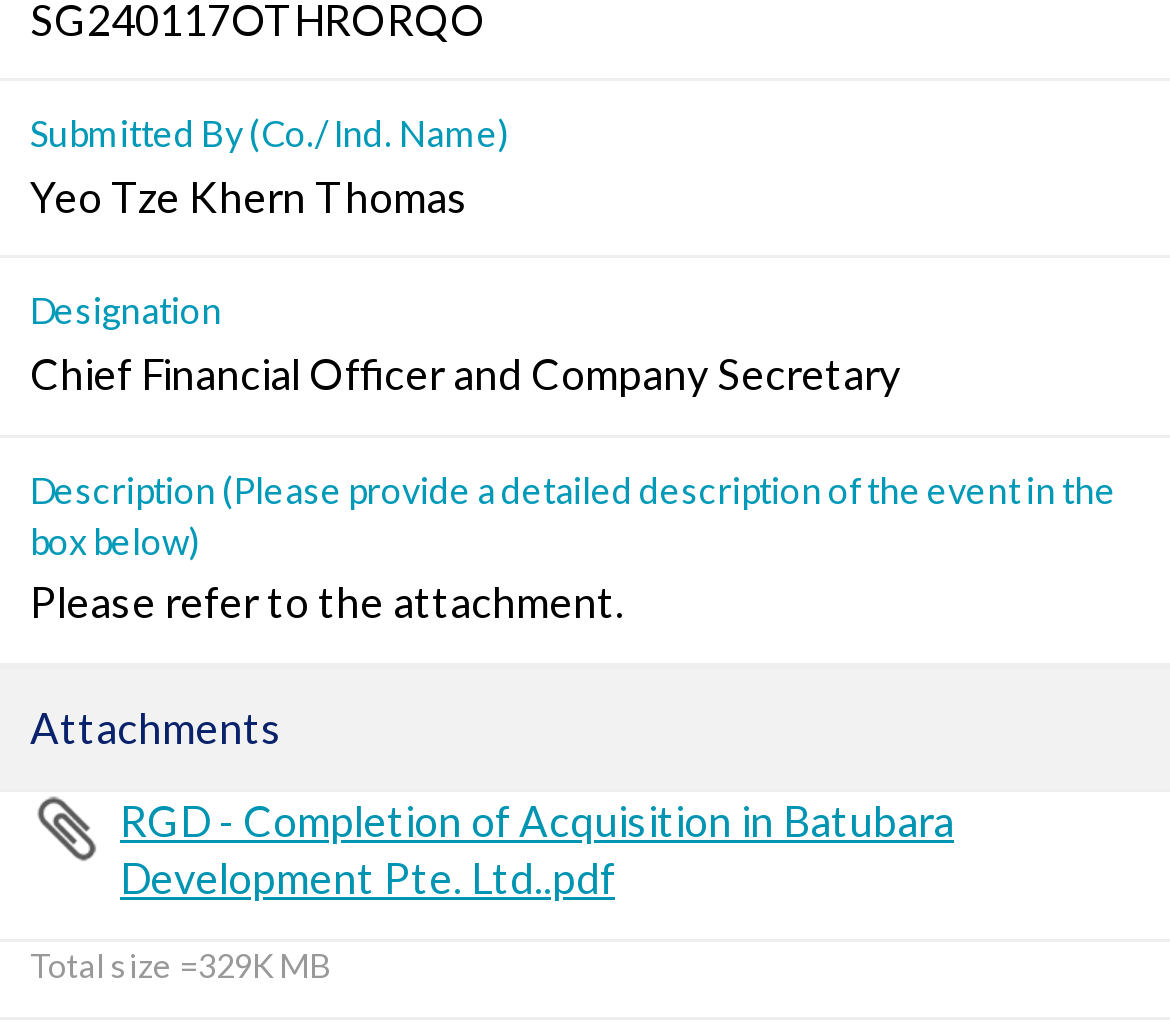What is the name of the attachment?
Answer the question with a single word or phrase by looking at the picture.

RGD - Completion of Acquisition in Batubara Development Pte. Ltd..pdf